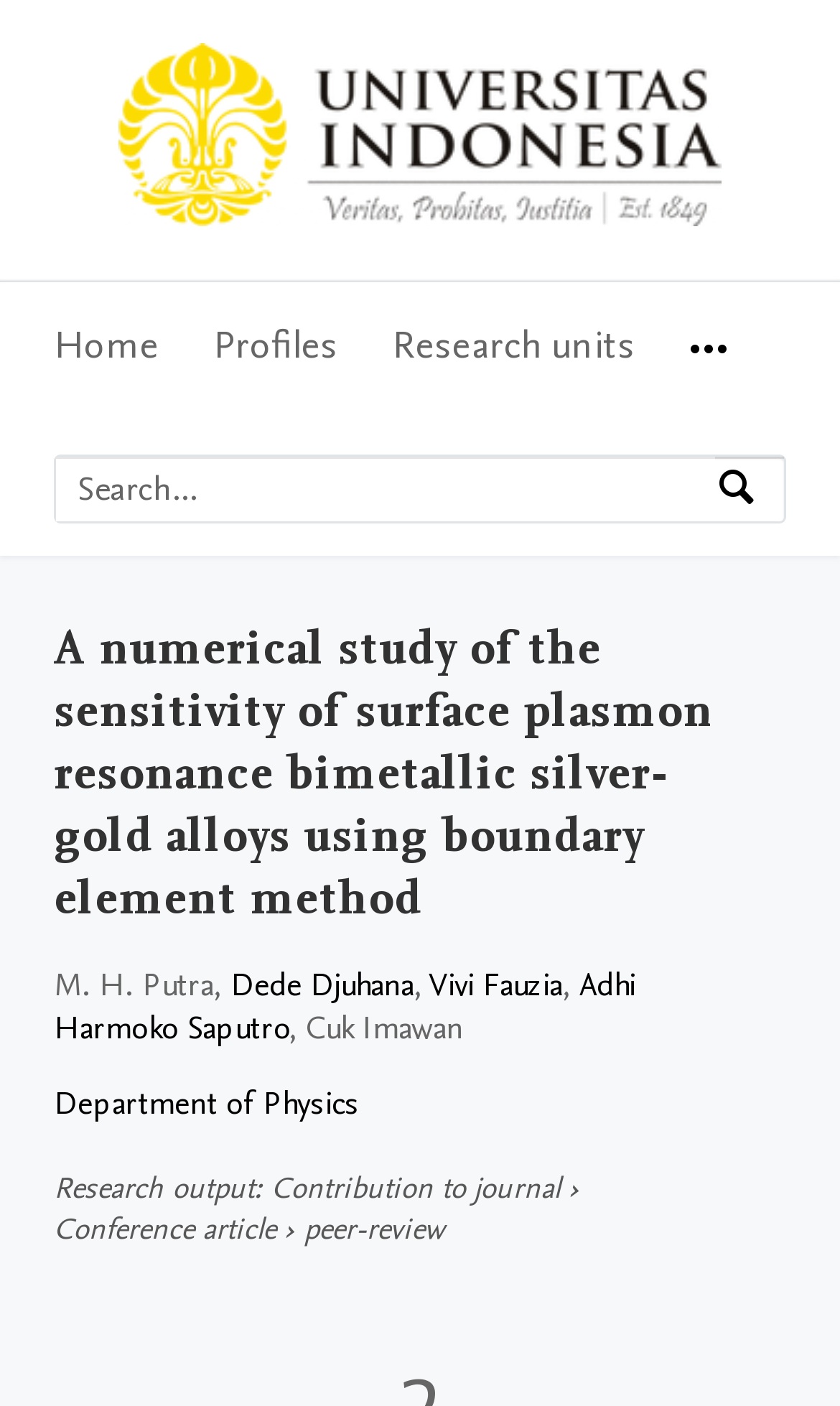Pinpoint the bounding box coordinates of the clickable area necessary to execute the following instruction: "Search by expertise, name or affiliation". The coordinates should be given as four float numbers between 0 and 1, namely [left, top, right, bottom].

[0.067, 0.324, 0.851, 0.37]